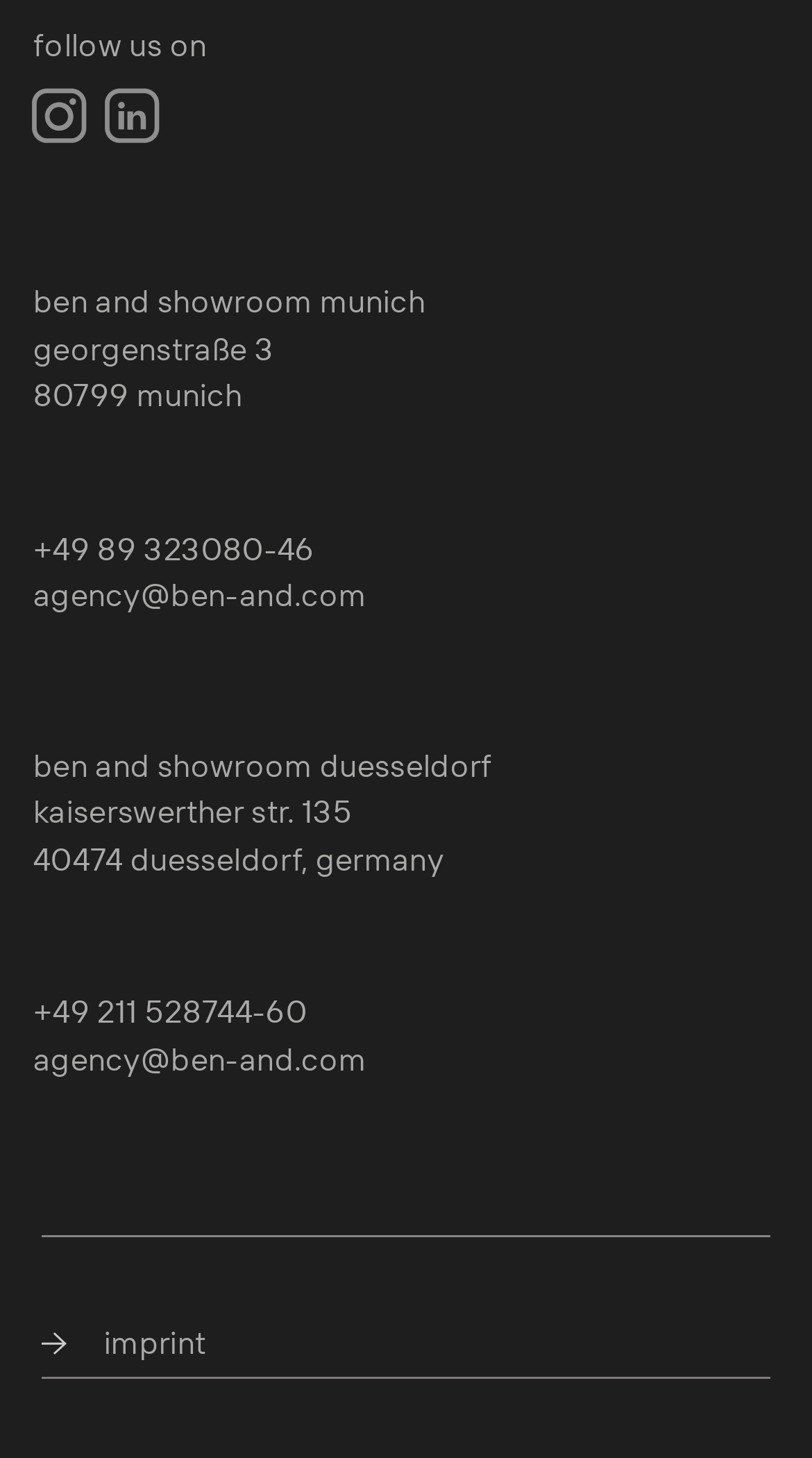From the element description: "agency@ben-and.com", extract the bounding box coordinates of the UI element. The coordinates should be expressed as four float numbers between 0 and 1, in the order [left, top, right, bottom].

[0.041, 0.712, 0.452, 0.739]